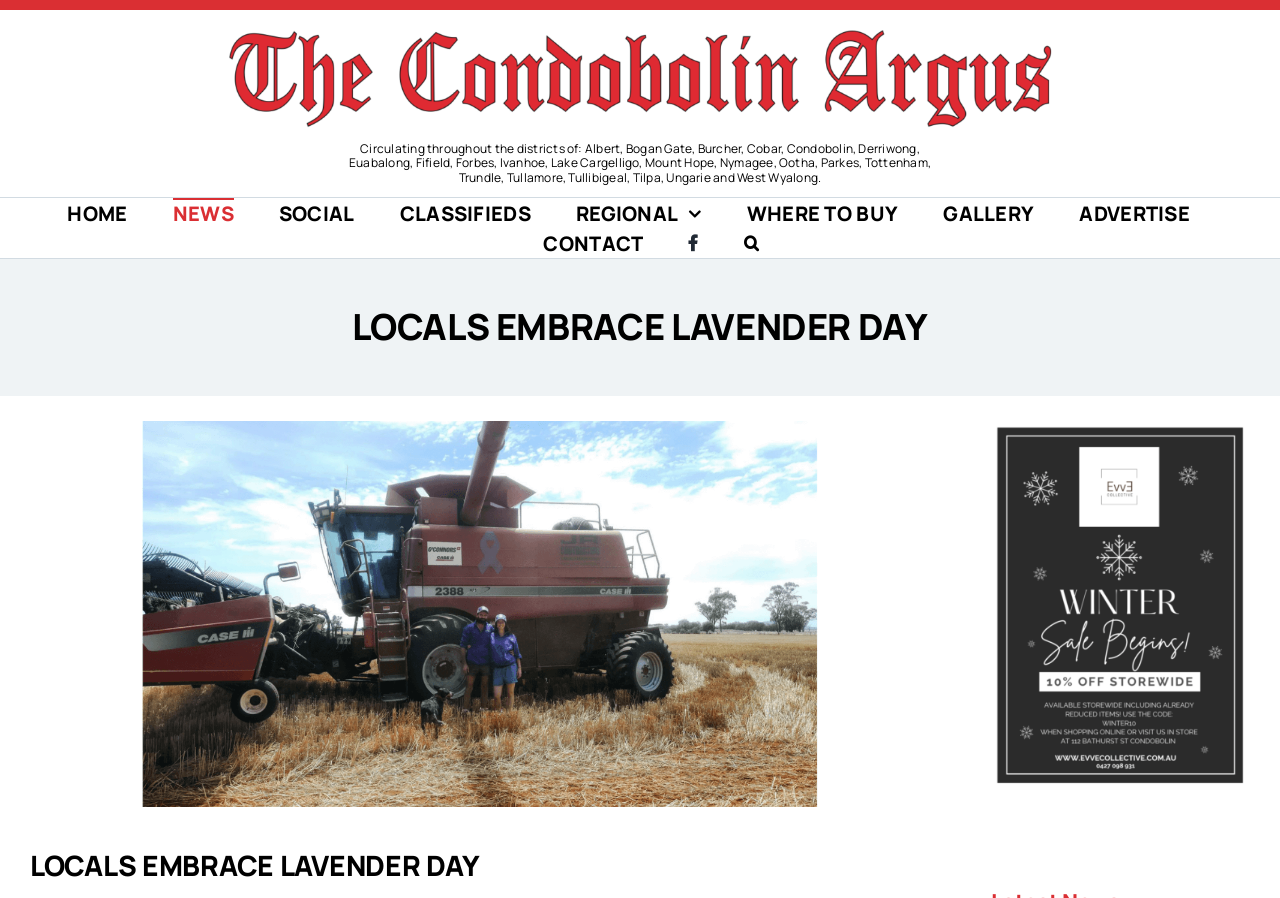Please locate the clickable area by providing the bounding box coordinates to follow this instruction: "Visit the GALLERY".

[0.737, 0.221, 0.808, 0.254]